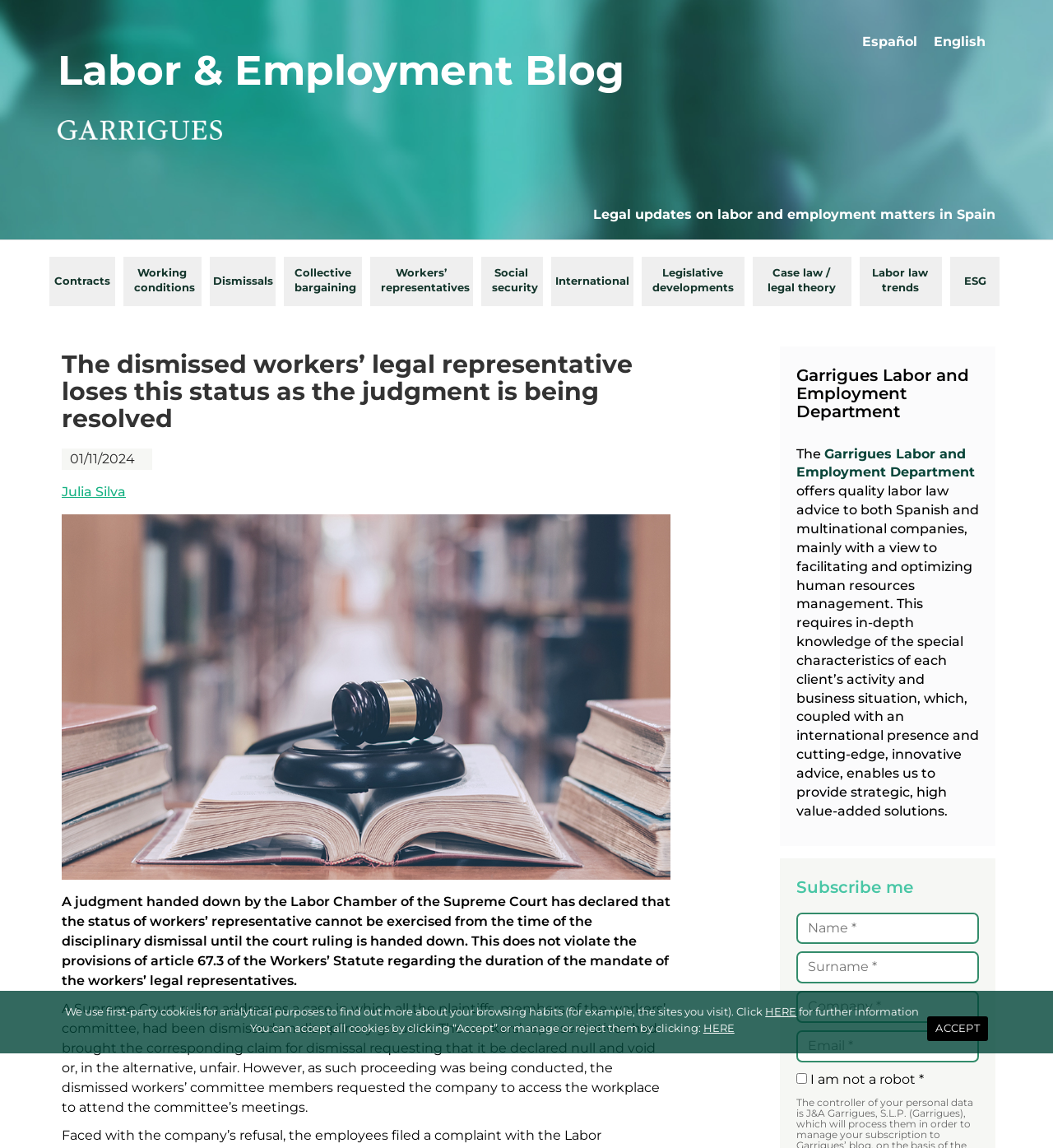Indicate the bounding box coordinates of the clickable region to achieve the following instruction: "Click Labor & Employment Blog."

[0.055, 0.039, 0.593, 0.083]